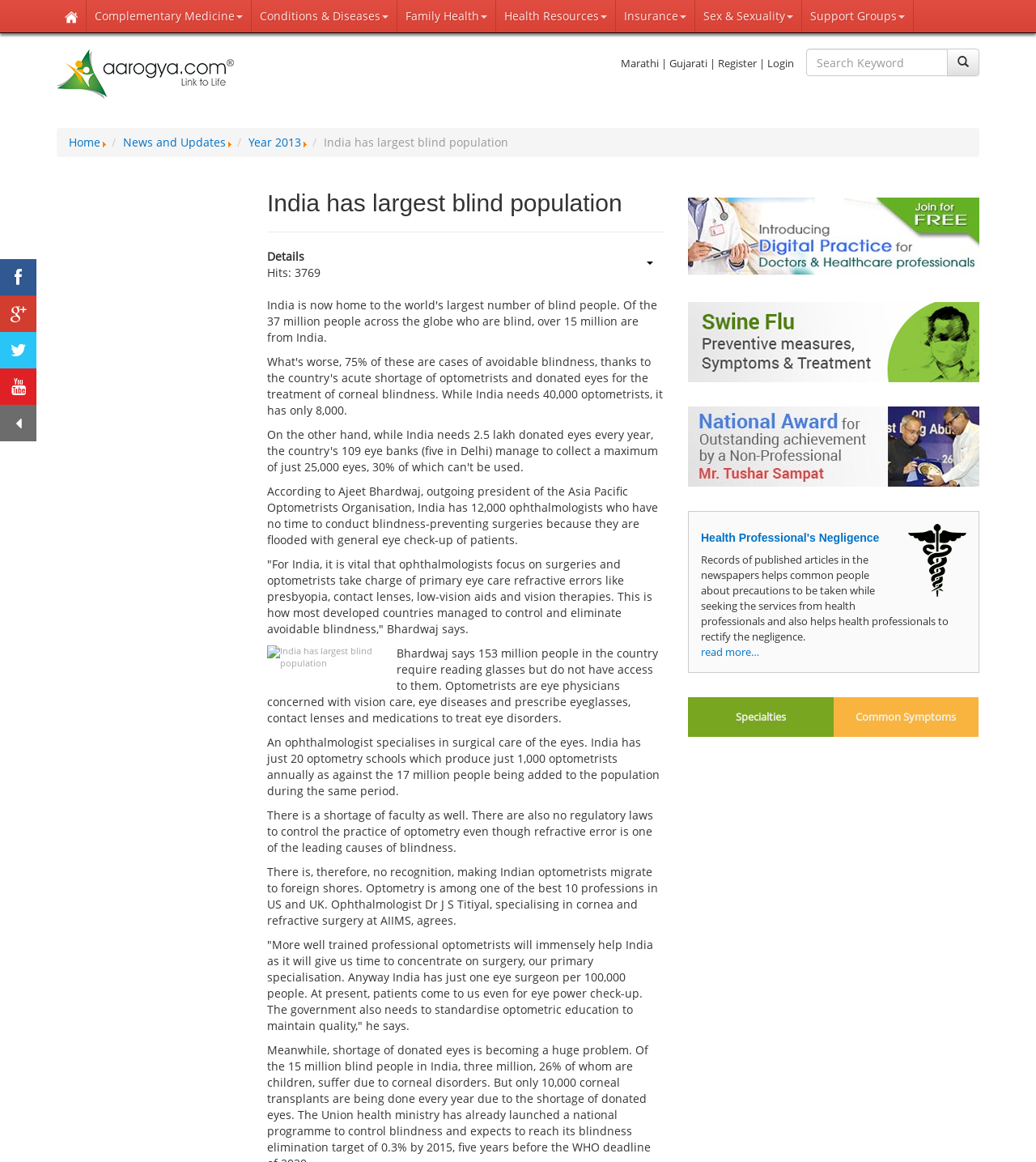What is the ratio of eye surgeons to population in India?
Look at the webpage screenshot and answer the question with a detailed explanation.

According to the webpage, India has just one eye surgeon per 100,000 people, which is a significant shortage of eye surgeons in the country.